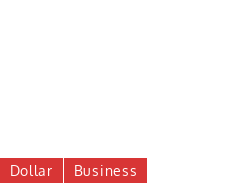Respond to the following question with a brief word or phrase:
What topic is the 'Dollar' button related to?

Currency rates